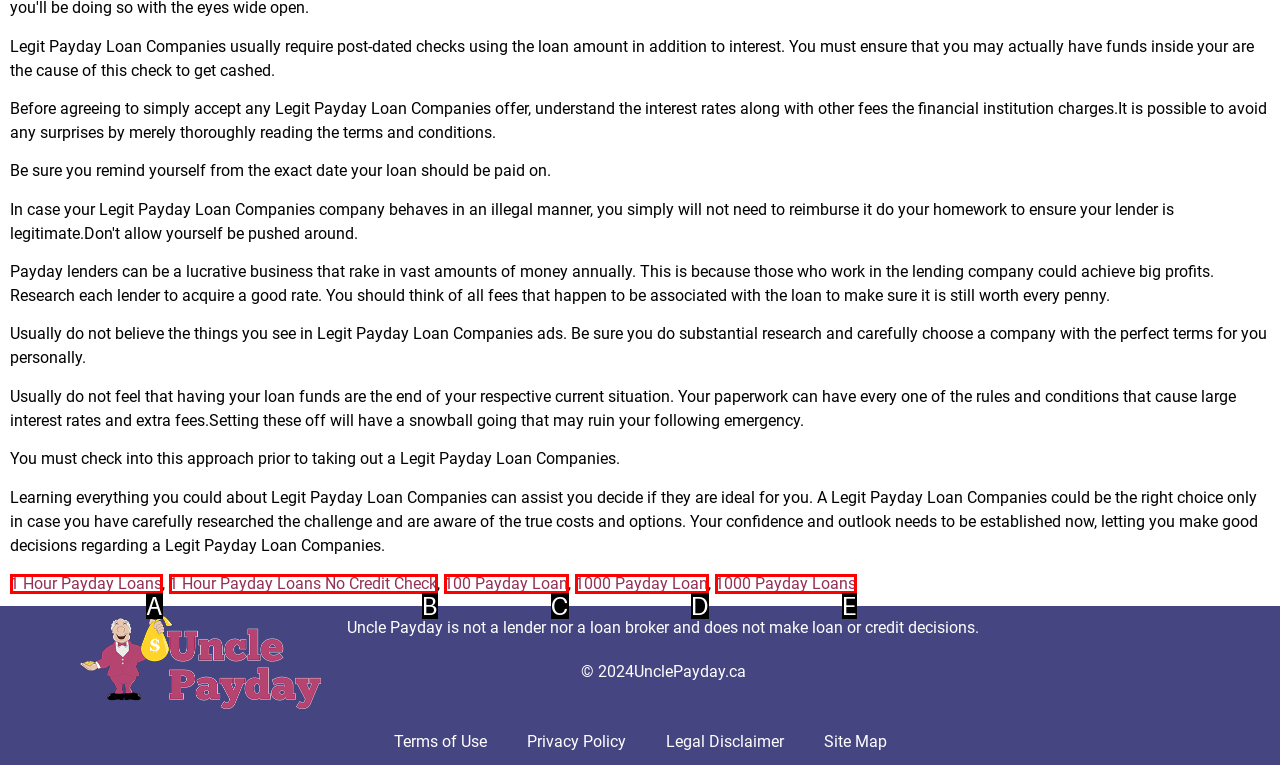From the given choices, indicate the option that best matches: 1 Hour Payday Loans
State the letter of the chosen option directly.

A